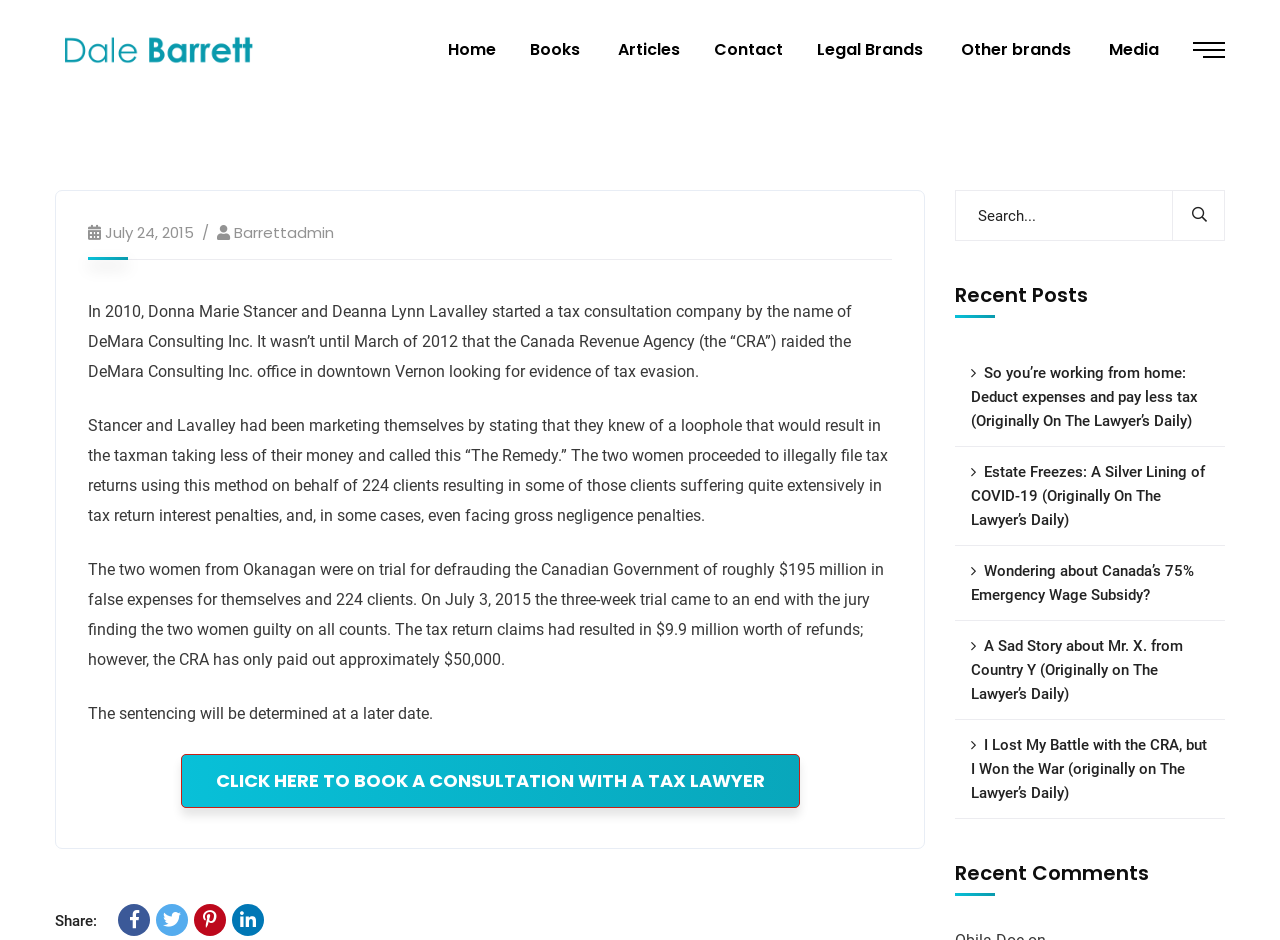Determine the bounding box coordinates of the section I need to click to execute the following instruction: "Read the 'Up for auction: Halo’s Master Chief costume for the Microsoft Giving Campaign 2010' article". Provide the coordinates as four float numbers between 0 and 1, i.e., [left, top, right, bottom].

None